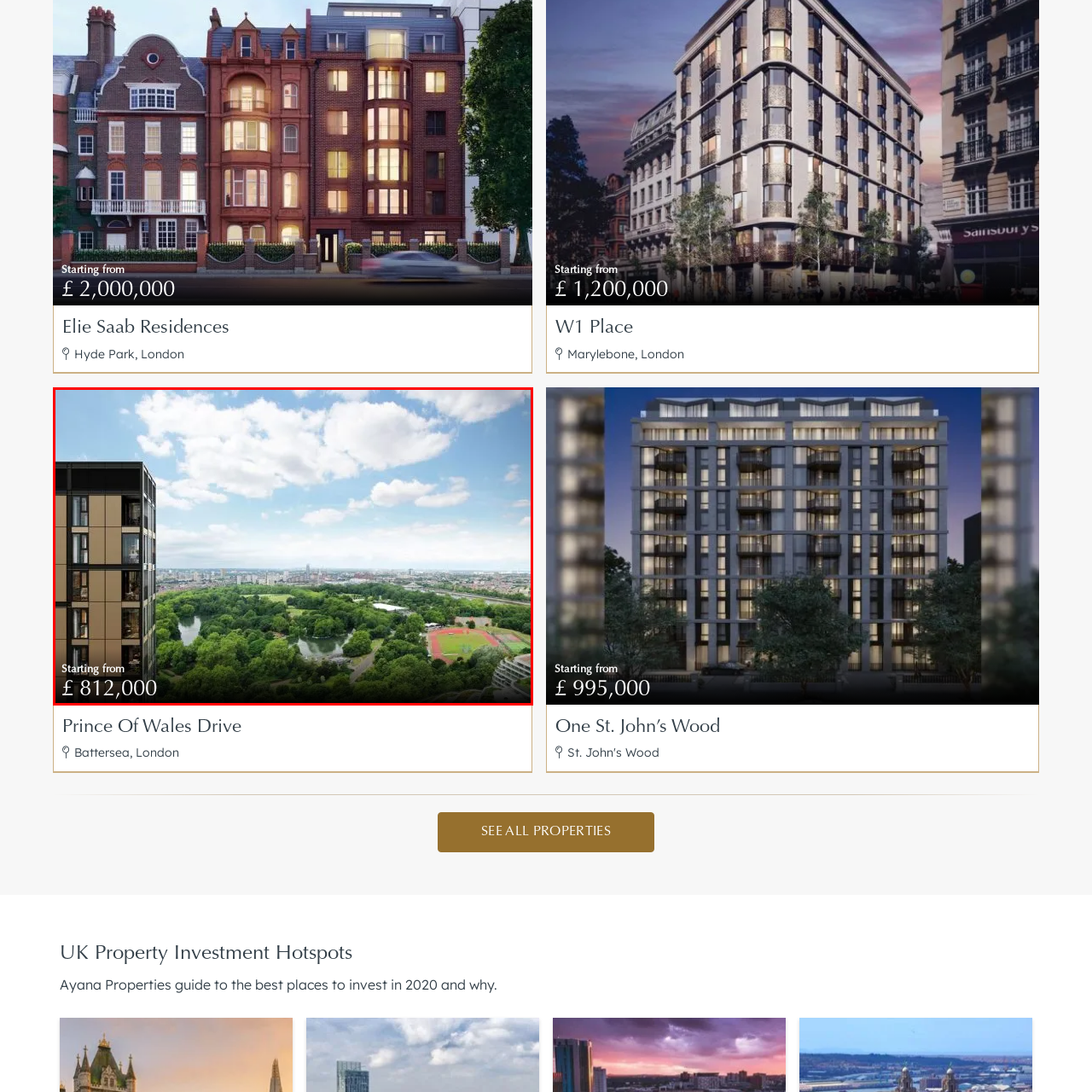Using the image highlighted in the red border, answer the following question concisely with a word or phrase:
What is featured in the foreground of the image?

Lush green park